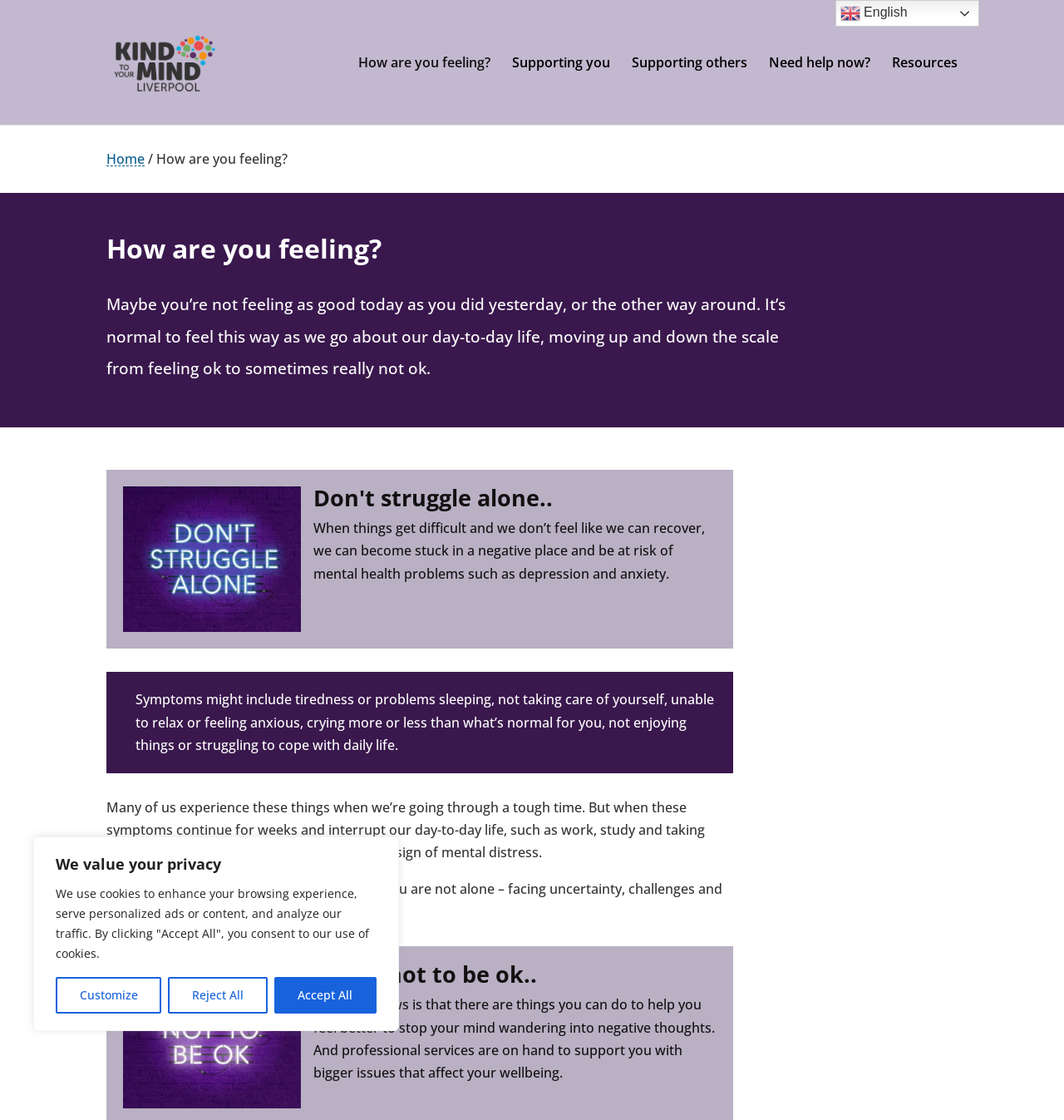Please determine the bounding box coordinates for the element that should be clicked to follow these instructions: "Click the 'Need help now?' link".

[0.723, 0.05, 0.818, 0.111]